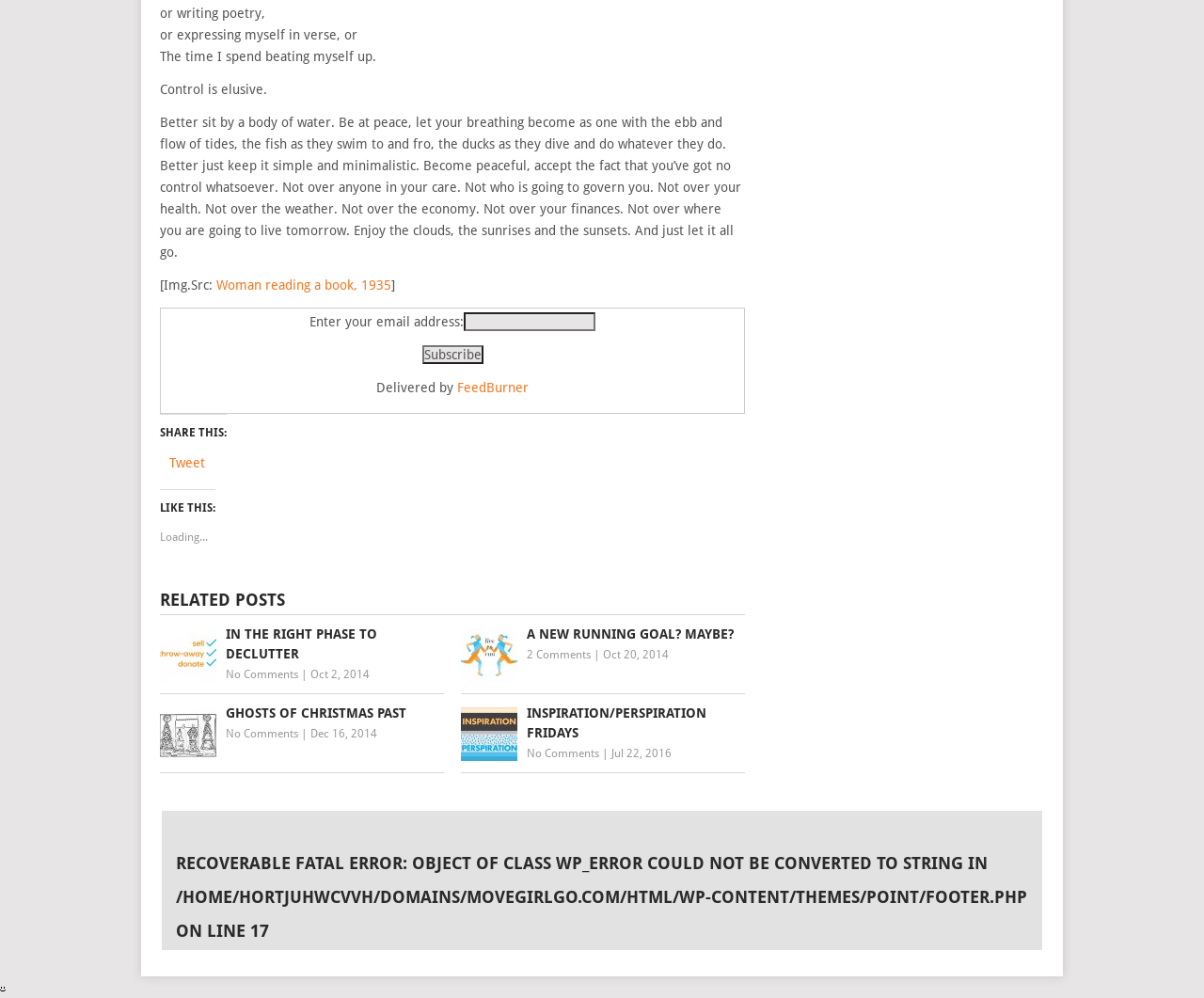What is the theme of the poem?
Give a comprehensive and detailed explanation for the question.

The poem is about finding peace and accepting that one has no control over various aspects of life, such as health, finances, and the weather. The author suggests sitting by a body of water, being minimalistic, and enjoying the simple things in life to achieve peace.